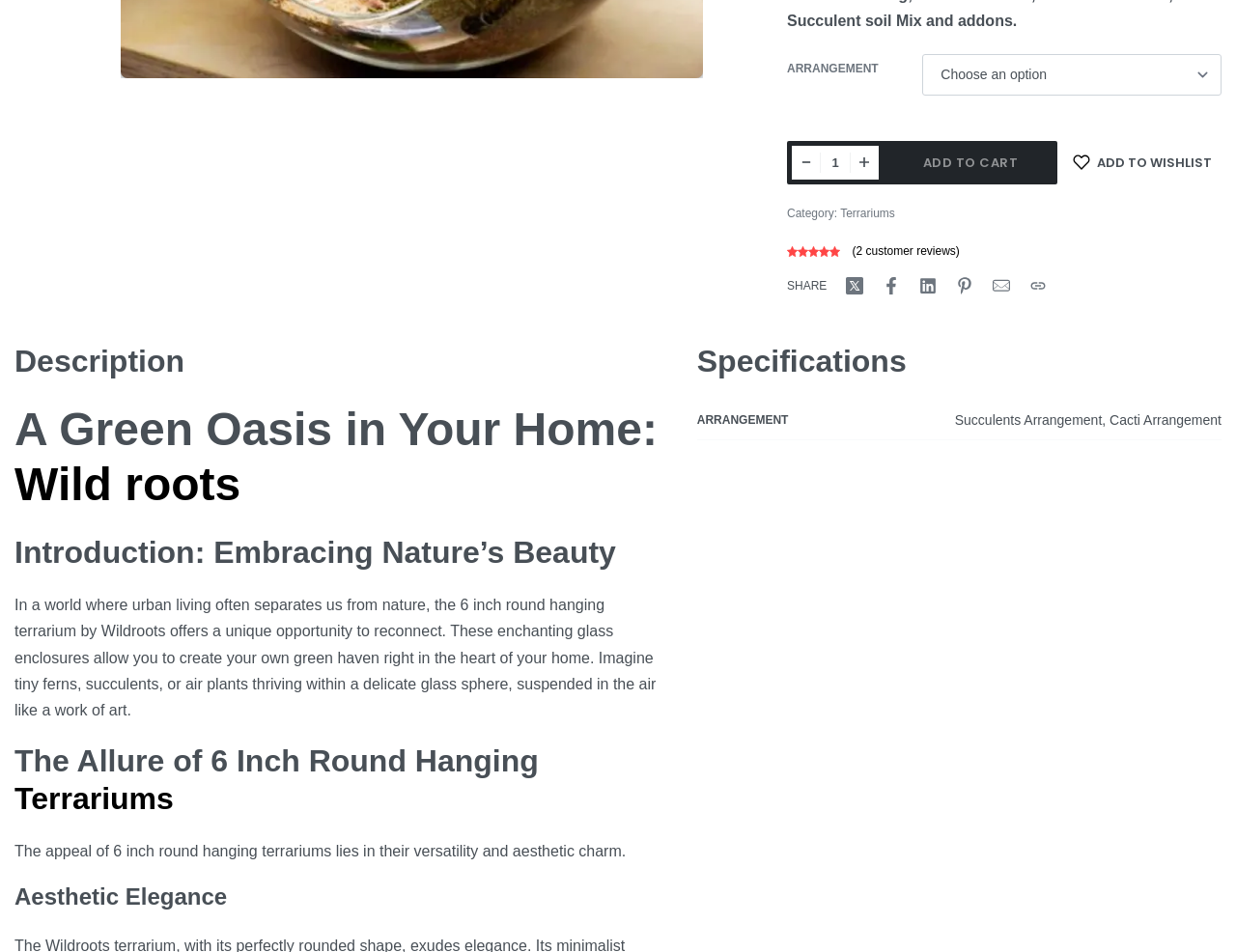Given the element description: "Affiliate Login", predict the bounding box coordinates of the UI element it refers to, using four float numbers between 0 and 1, i.e., [left, top, right, bottom].

[0.324, 0.453, 0.385, 0.475]